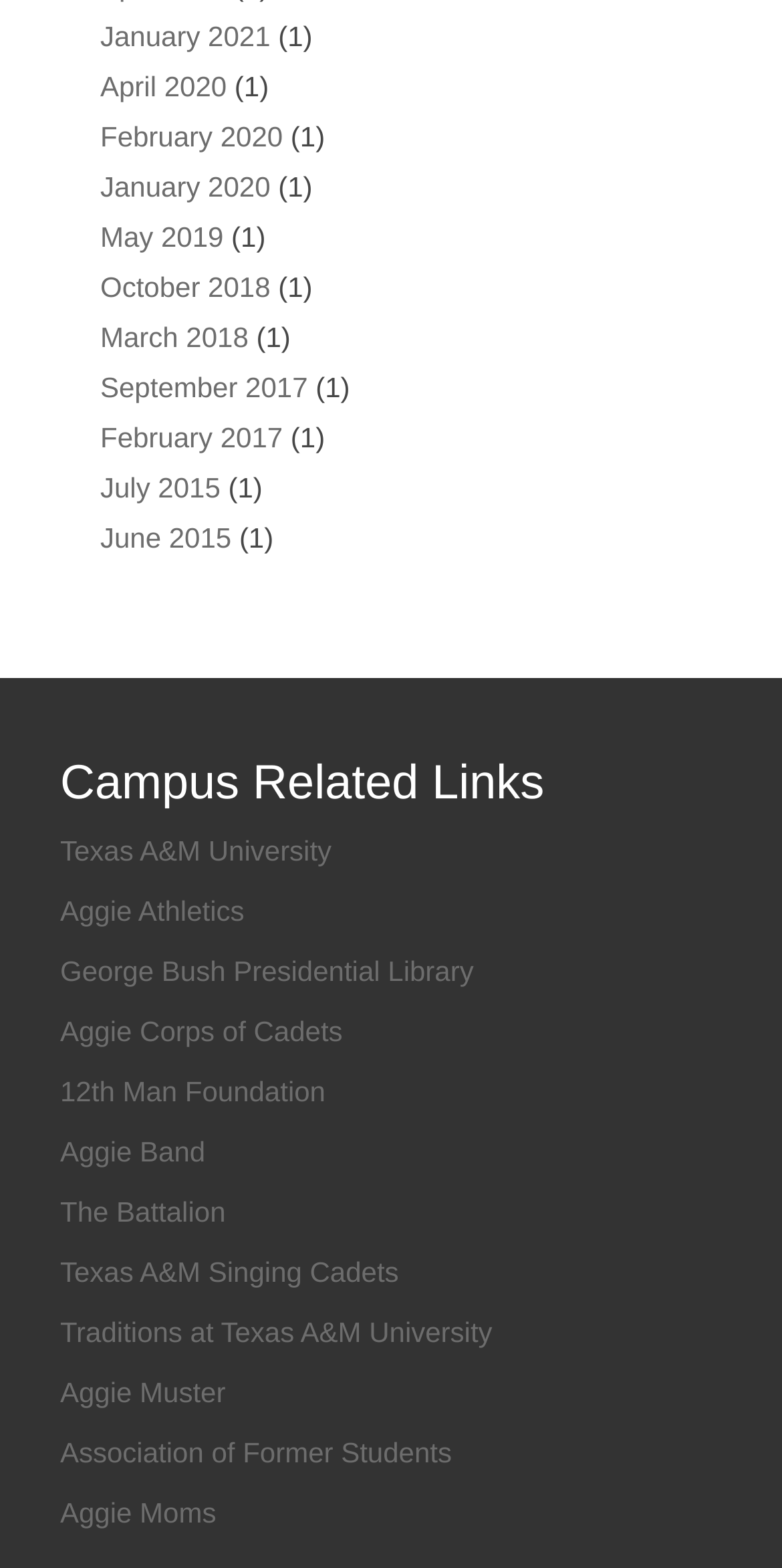Provide a brief response to the question below using one word or phrase:
What is the position of the 'Campus Related Links' heading?

Middle of the page